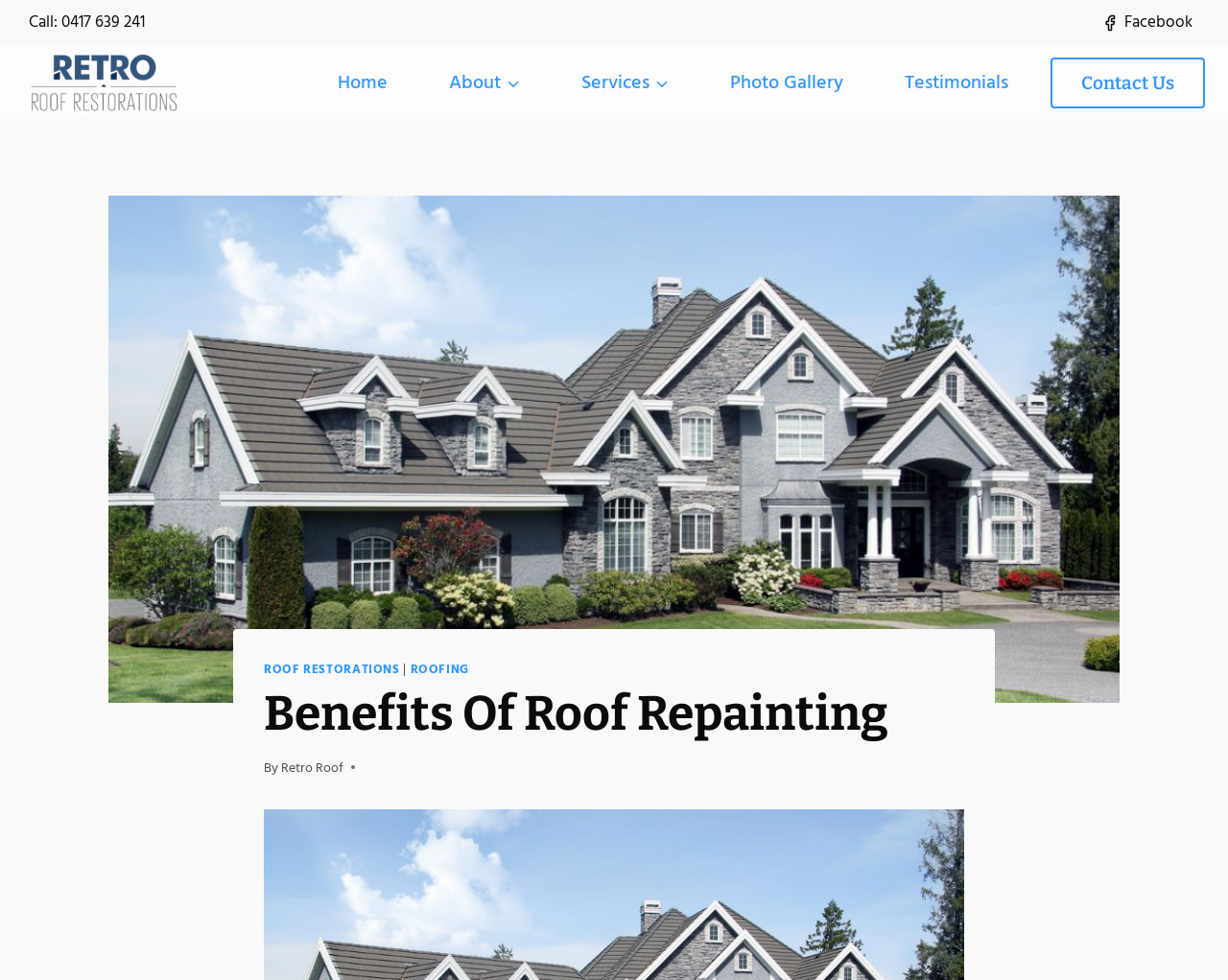Refer to the image and provide an in-depth answer to the question: 
How many navigation links are there?

I counted the number of links in the primary navigation section, which includes 'Home', 'About', 'Services', 'Photo Gallery', 'Testimonials', and 'Contact Us', for a total of 7 links.